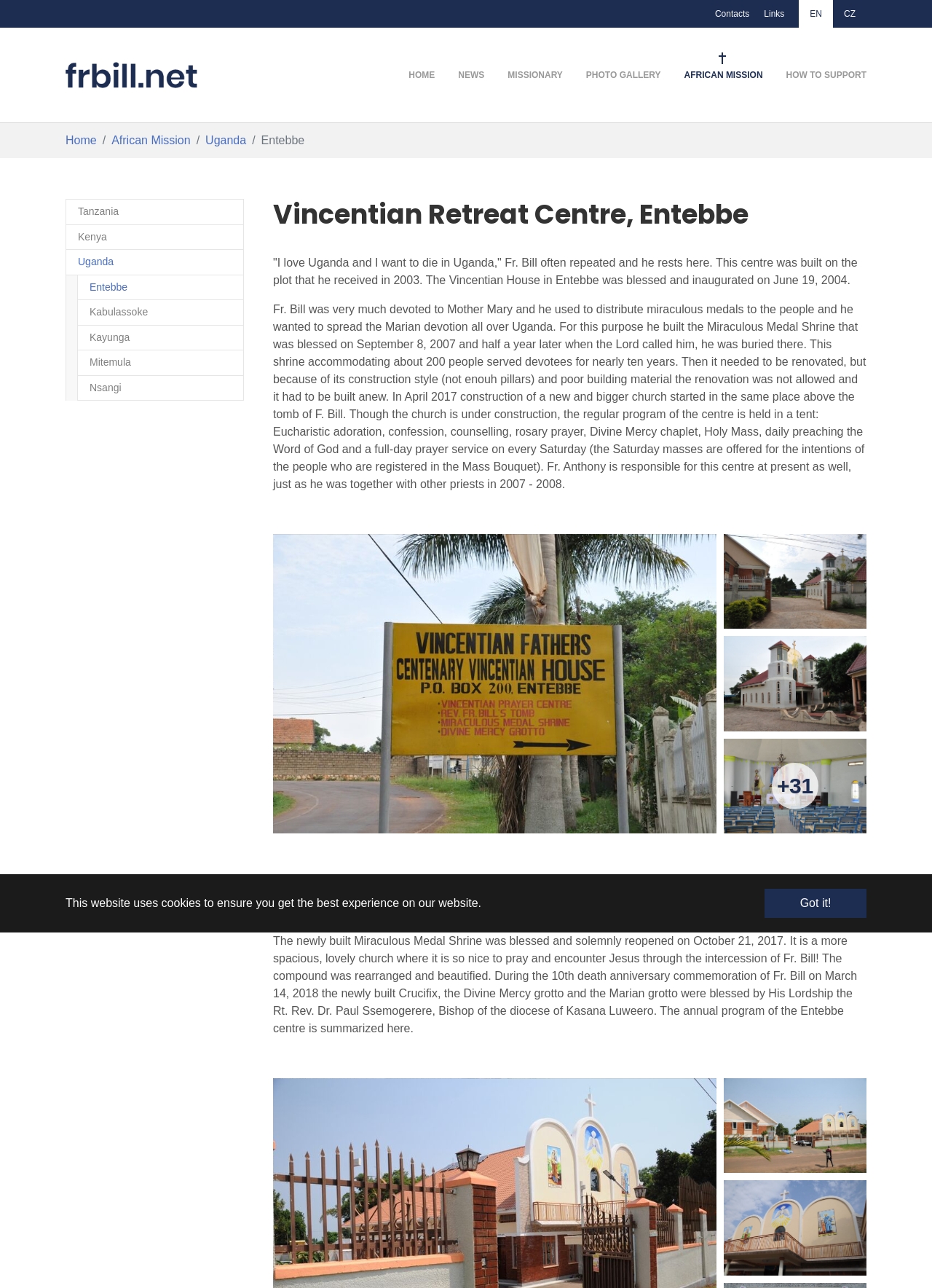Give a detailed account of the webpage's layout and content.

The webpage is about Entebbe, a location in Uganda, and its connection to Fr. Bill, a missionary. At the top of the page, there is a cookie consent dialog with a button to dismiss it. Below the dialog, there are links to skip to the main content, contacts, links, and language options.

The main navigation menu is located below, with links to Home, News, Missionary, Photo Gallery, African Mission, and How to Support. A breadcrumb navigation is also present, showing the current location as Entebbe, under African Mission, Uganda.

The main content of the page is divided into sections. The first section has a heading "Vincentian Retreat Centre, Entebbe" and describes the centre's history, including its construction and renovation. There are also several paragraphs of text describing Fr. Bill's devotion to Mother Mary and his efforts to spread Marian devotion in Uganda.

Below the text, there are four figures, likely images, with links to them. The next section has a heading "Update May 2018" and describes the reopening of the Miraculous Medal Shrine and the beautification of the compound. There are also two figures, likely images, with links to them, showing the exterior and front of the church.

At the bottom of the page, there is a link to scroll to the top. Overall, the page provides information about Entebbe, Fr. Bill, and the Vincentian Retreat Centre, with a focus on its history and current state.